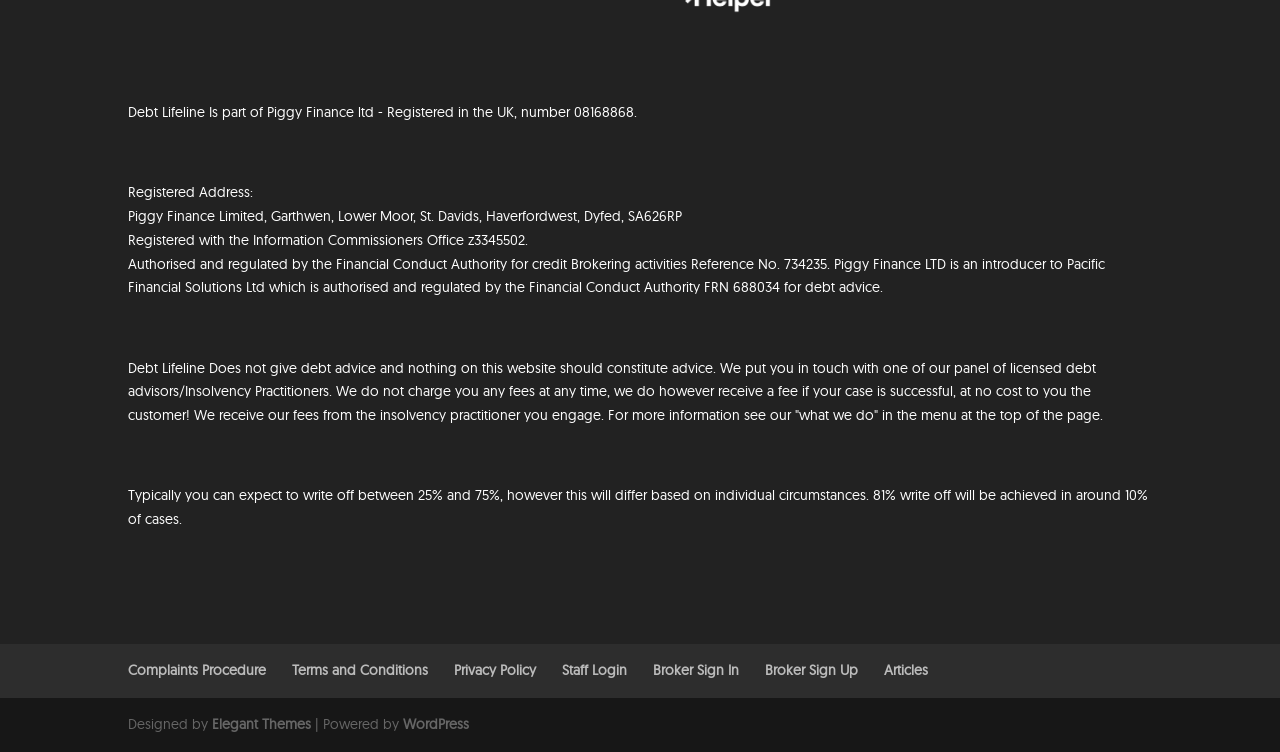Respond with a single word or phrase to the following question: What is the name of the website builder?

Elegant Themes